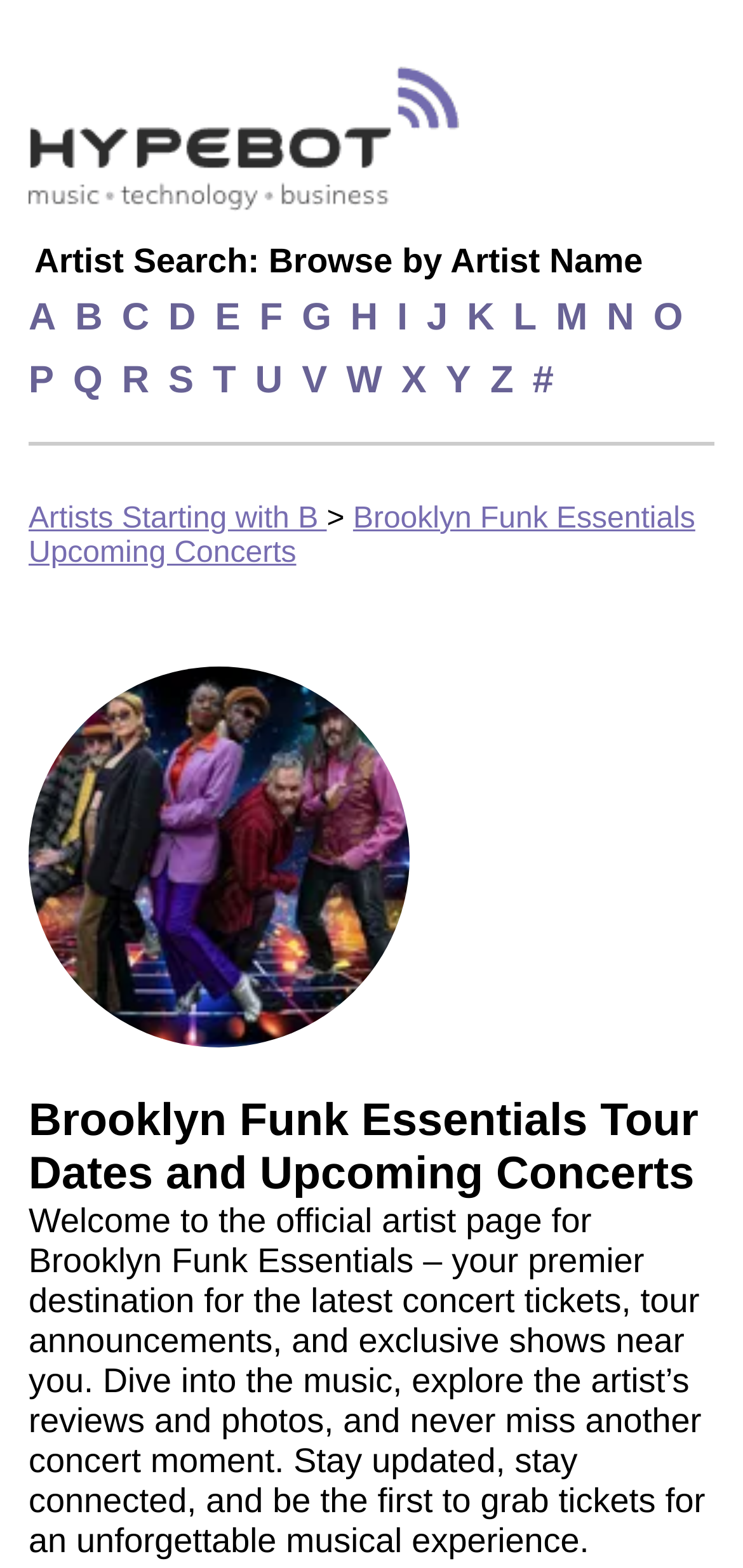Pinpoint the bounding box coordinates of the area that must be clicked to complete this instruction: "Search for artists by name".

[0.046, 0.154, 0.865, 0.179]